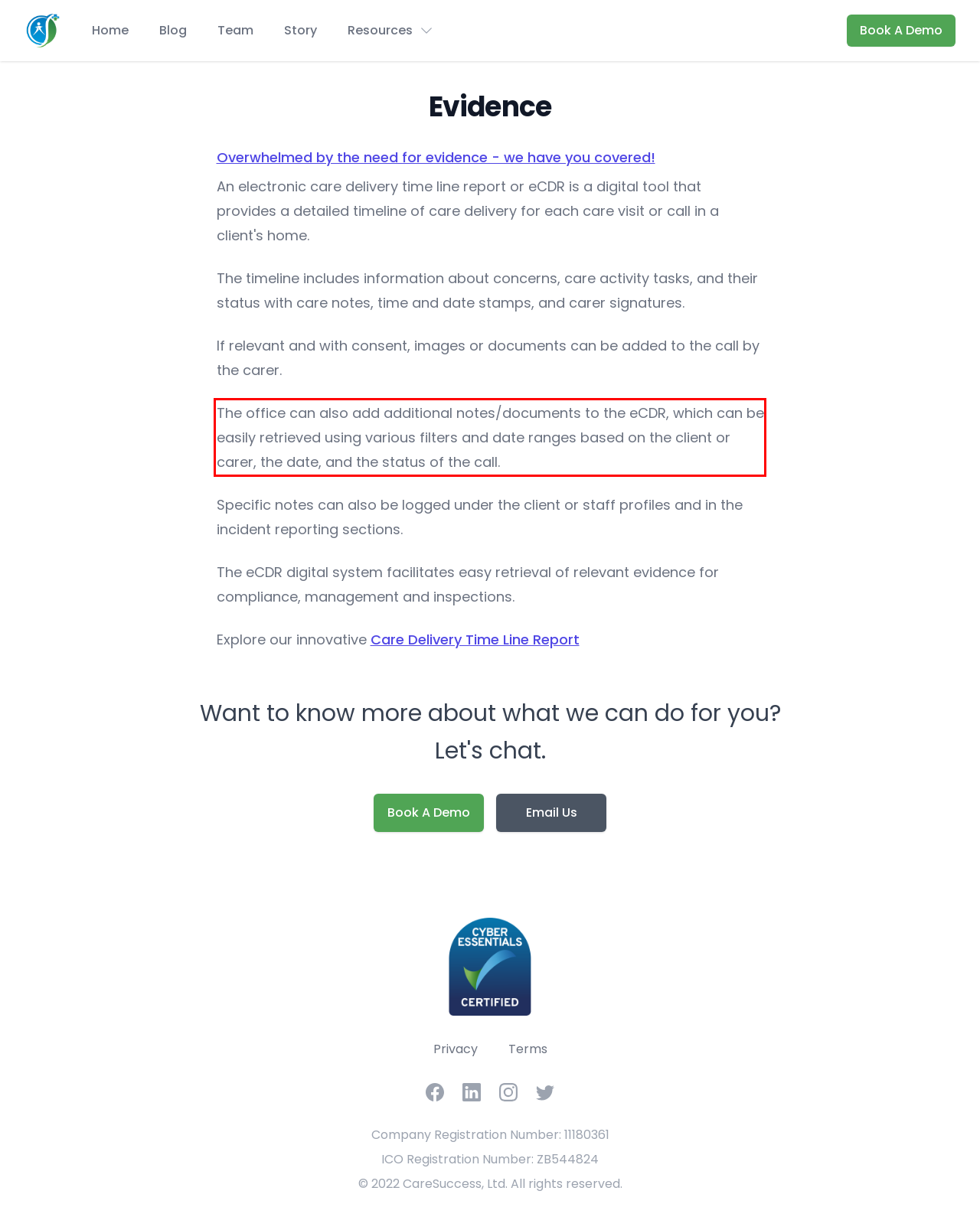Examine the webpage screenshot, find the red bounding box, and extract the text content within this marked area.

The office can also add additional notes/documents to the eCDR, which can be easily retrieved using various filters and date ranges based on the client or carer, the date, and the status of the call.